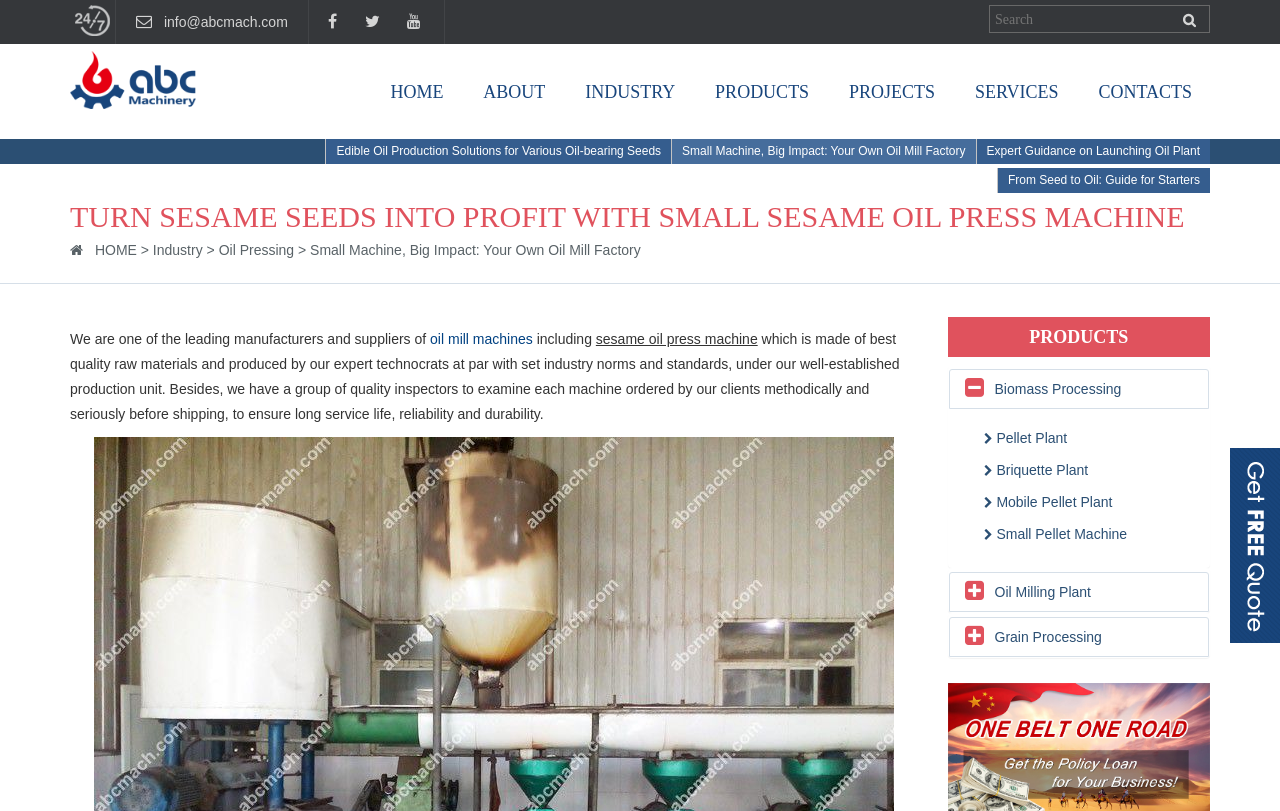Please locate the clickable area by providing the bounding box coordinates to follow this instruction: "Add your own thoughts and memories".

None